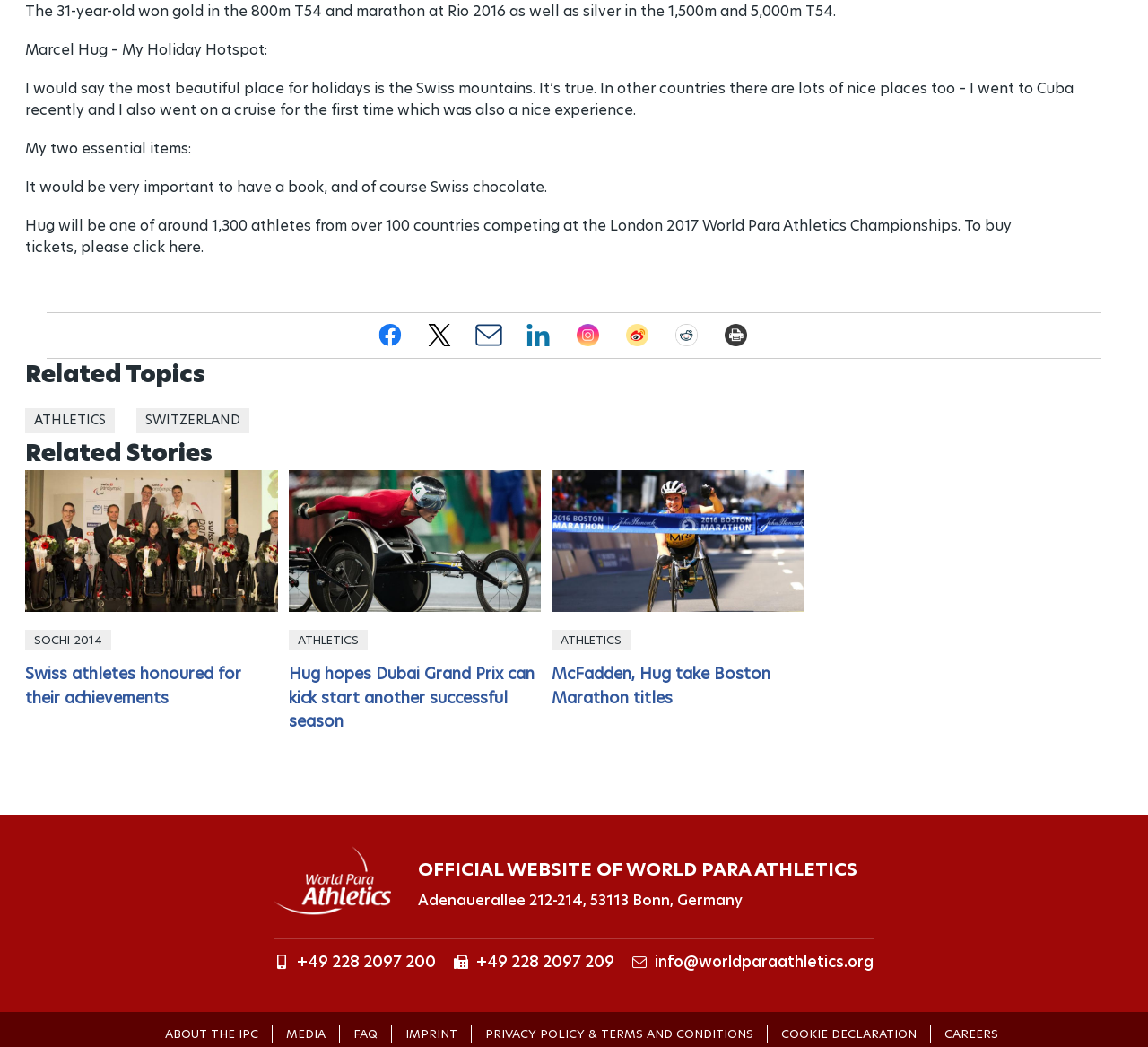Can you give a comprehensive explanation to the question given the content of the image?
What is the name of the event where Marcel Hug will compete?

According to the text, Marcel Hug will be one of around 1,300 athletes from over 100 countries competing at the London 2017 World Para Athletics Championships.